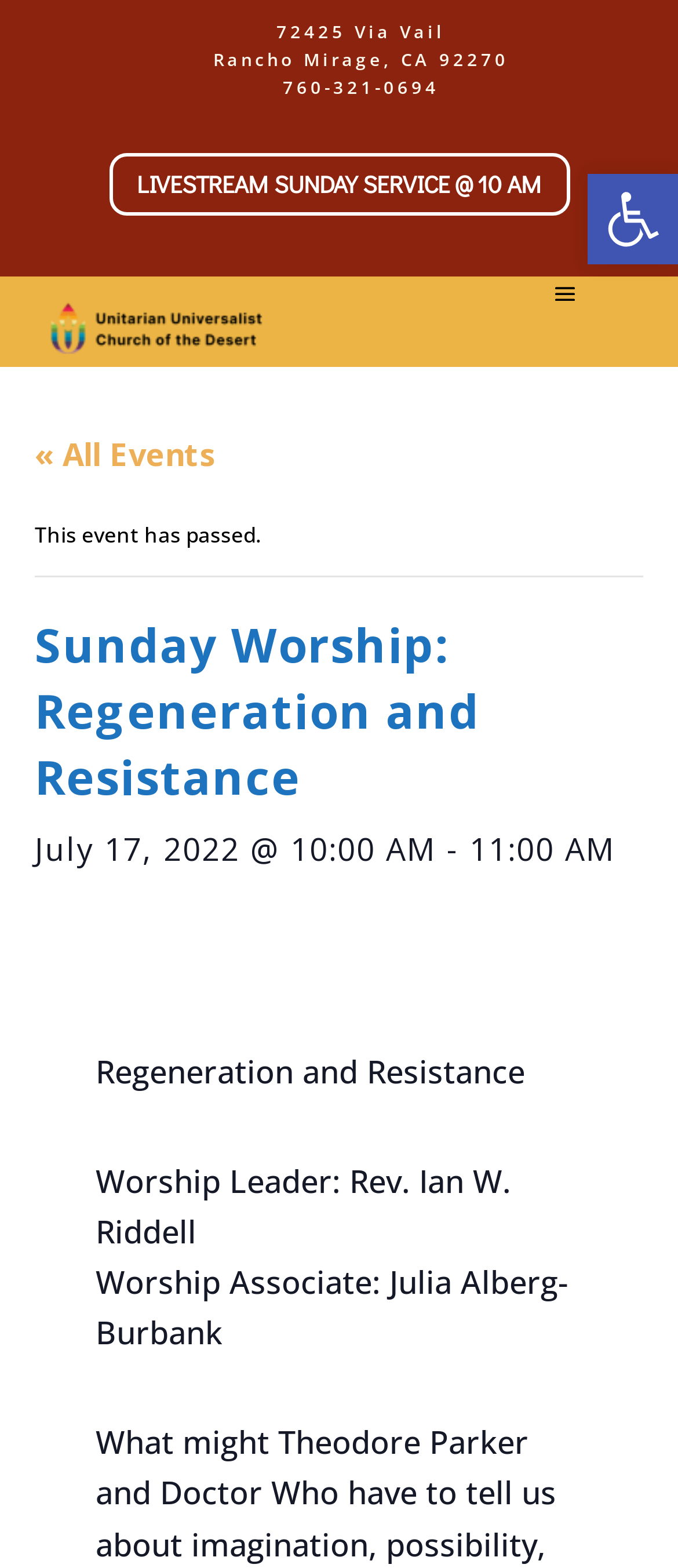Please answer the following question using a single word or phrase: 
What is the address of UUCOD?

72425 Via Vail, Rancho Mirage, CA 92270